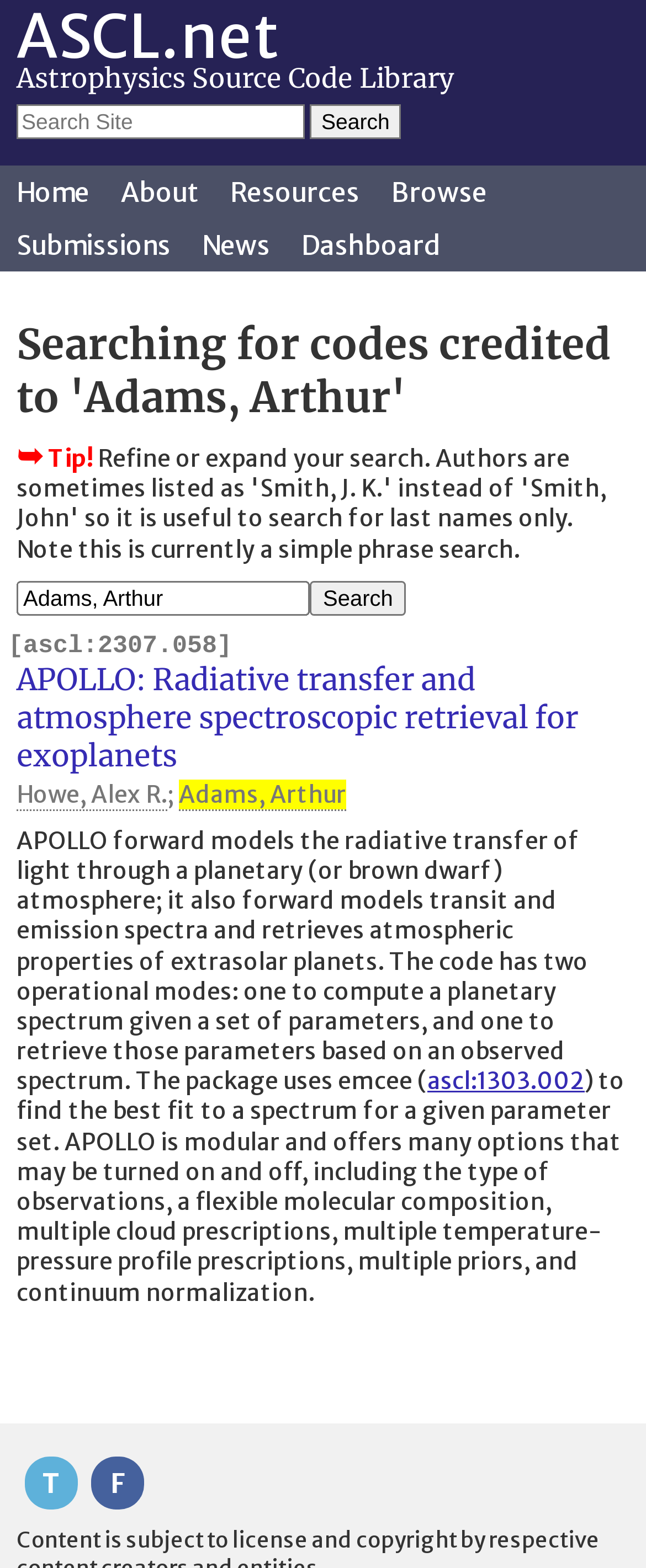What is the website's name?
Refer to the image and respond with a one-word or short-phrase answer.

ASCL.net